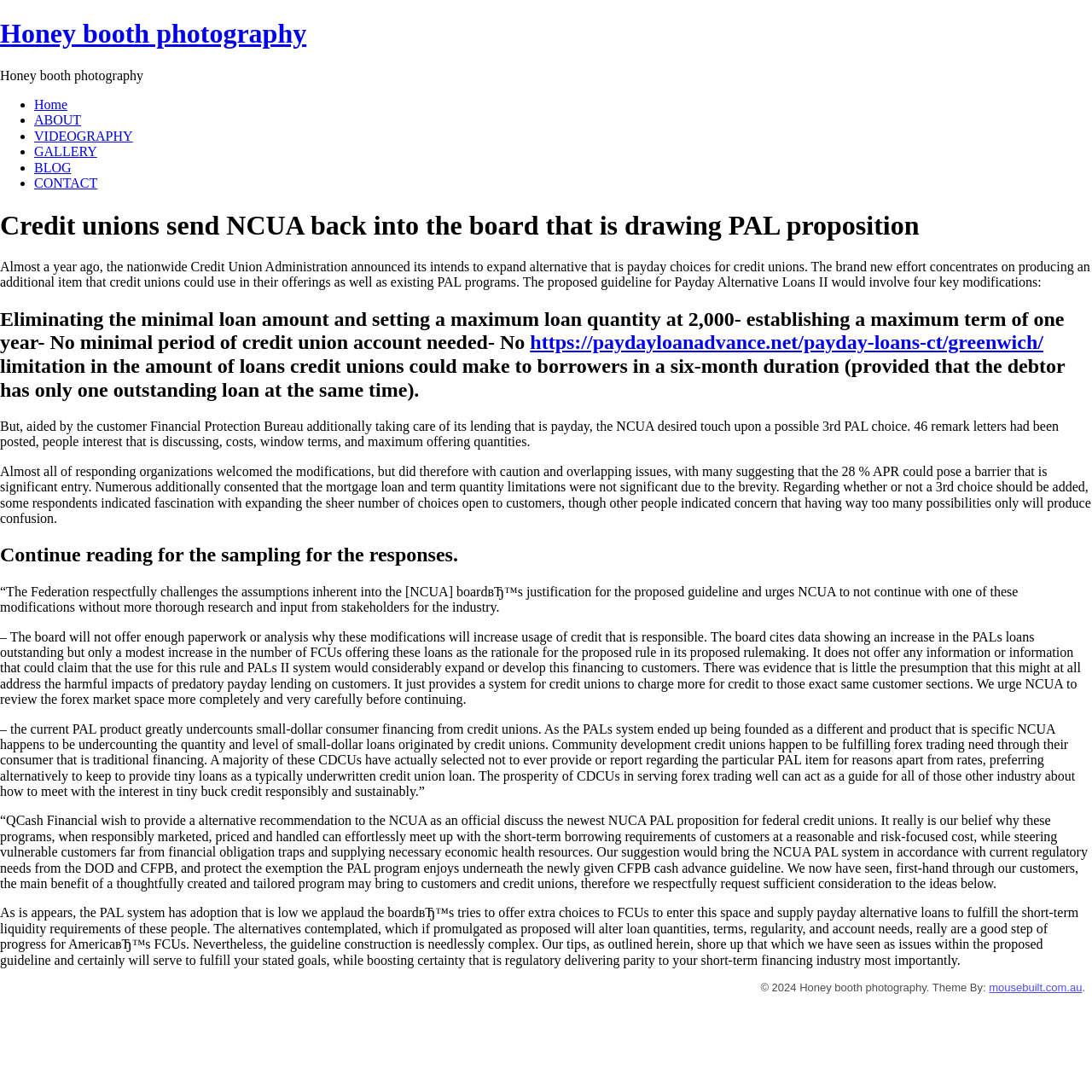Based on the element description VIDEOGRAPHY, identify the bounding box coordinates for the UI element. The coordinates should be in the format (top-left x, top-left y, bottom-right x, bottom-right y) and within the 0 to 1 range.

[0.031, 0.118, 0.122, 0.131]